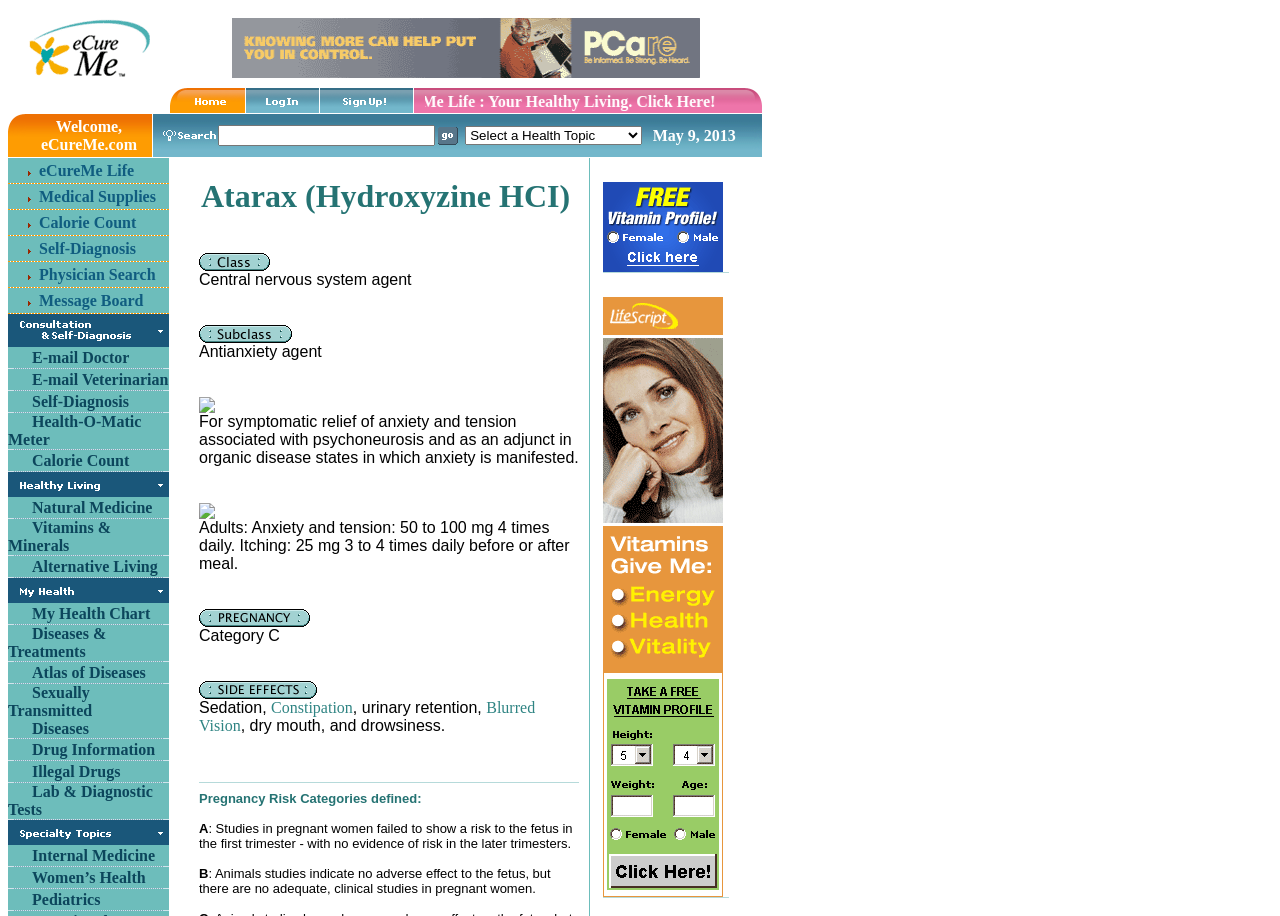Please specify the bounding box coordinates of the clickable section necessary to execute the following command: "Search for something".

None